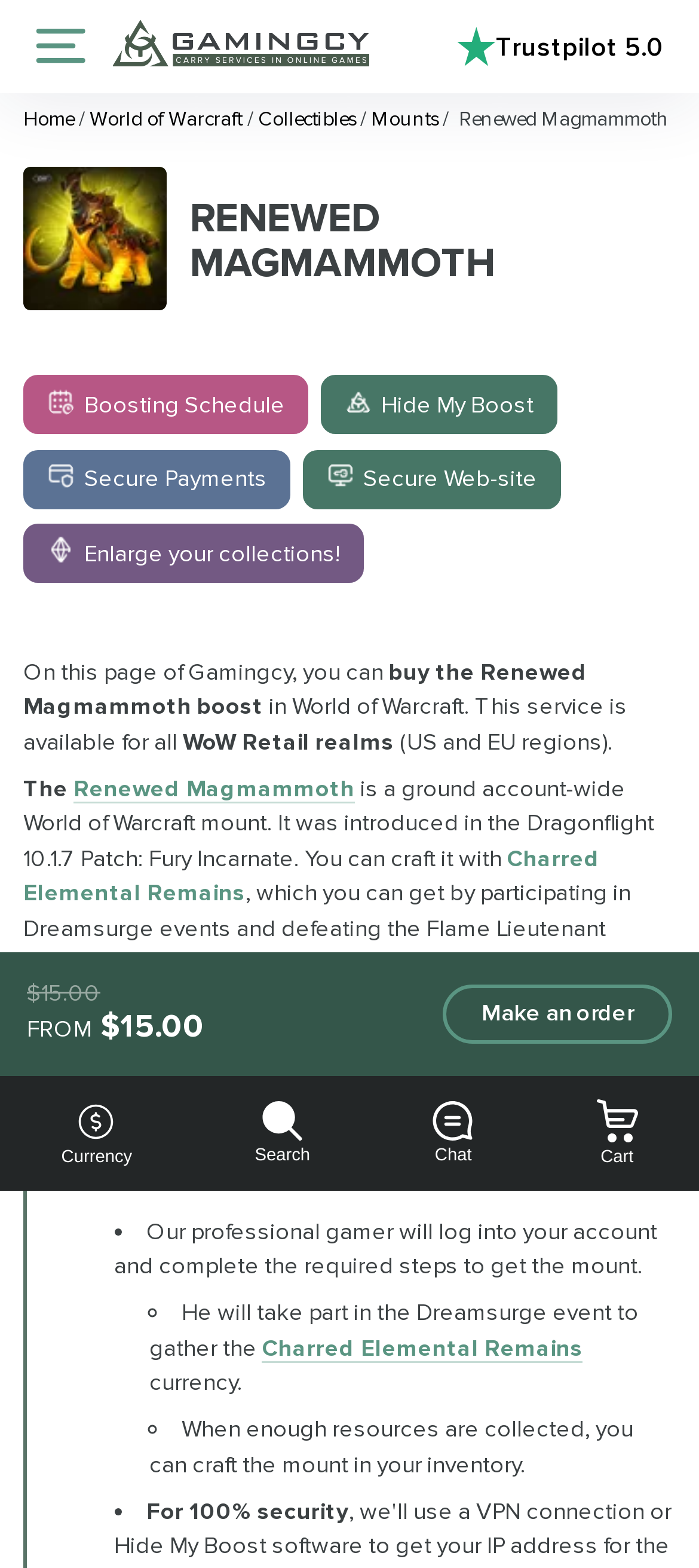Identify the bounding box for the described UI element. Provide the coordinates in (top-left x, top-left y, bottom-right x, bottom-right y) format with values ranging from 0 to 1: Make an order

[0.633, 0.628, 0.962, 0.665]